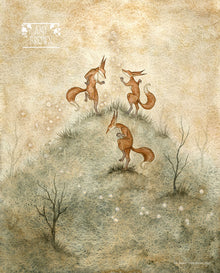Explain the details of the image you are viewing.

This enchanting artwork, titled "Dark Woods Print - Fox Dance," captures a whimsical scene where three anthropomorphic foxes are playfully engaging on a hilltop. The foxes, depicted in warm shades of orange and brown, exhibit expressive postures that convey a sense of joy and movement. The background features a soft, earthy palette with hints of greenery, suggesting a serene woodland setting. Delicate details, such as sparse trees and hints of light, enhance the ethereal atmosphere. This print combines fantasy and nature, inviting viewers into a magical world where animals come to life in imaginative ways. Perfect for nature lovers and those who appreciate whimsical art, this piece is available for purchase at a price of $12.50.